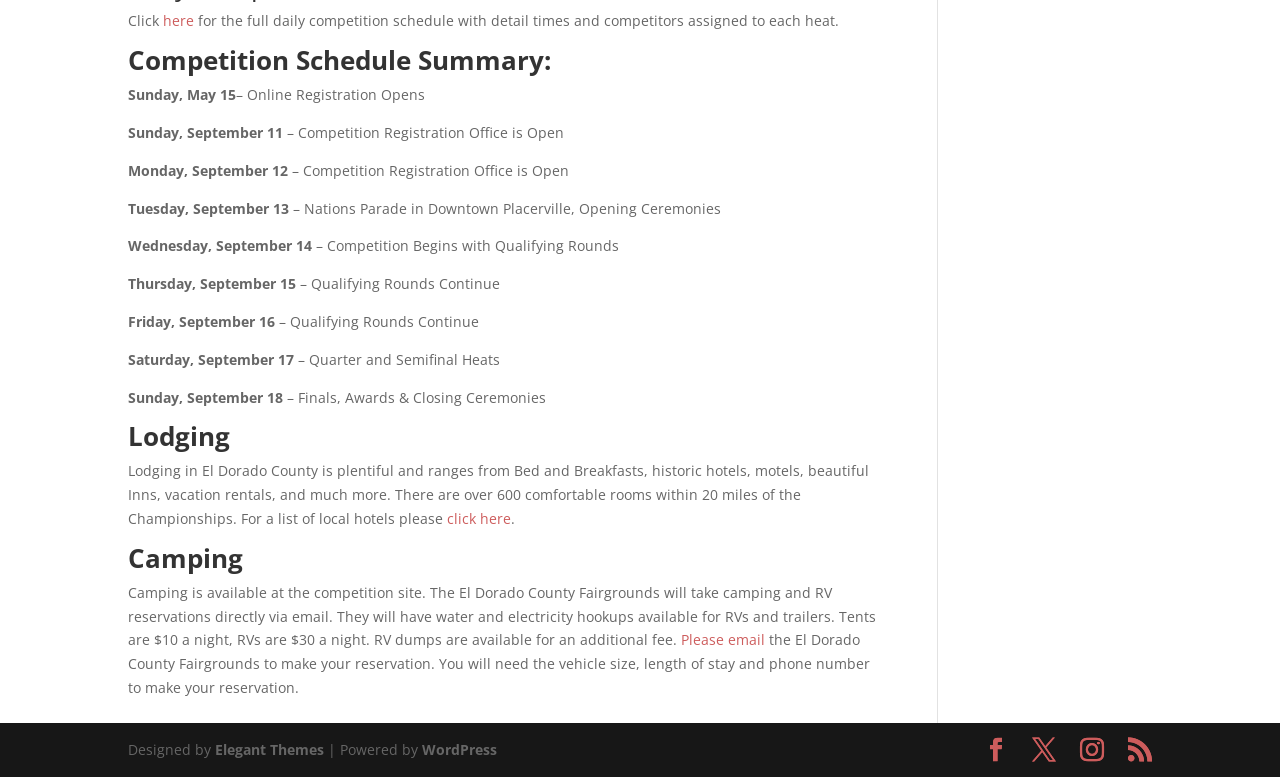Given the element description click here, identify the bounding box coordinates for the UI element on the webpage screenshot. The format should be (top-left x, top-left y, bottom-right x, bottom-right y), with values between 0 and 1.

[0.349, 0.655, 0.399, 0.679]